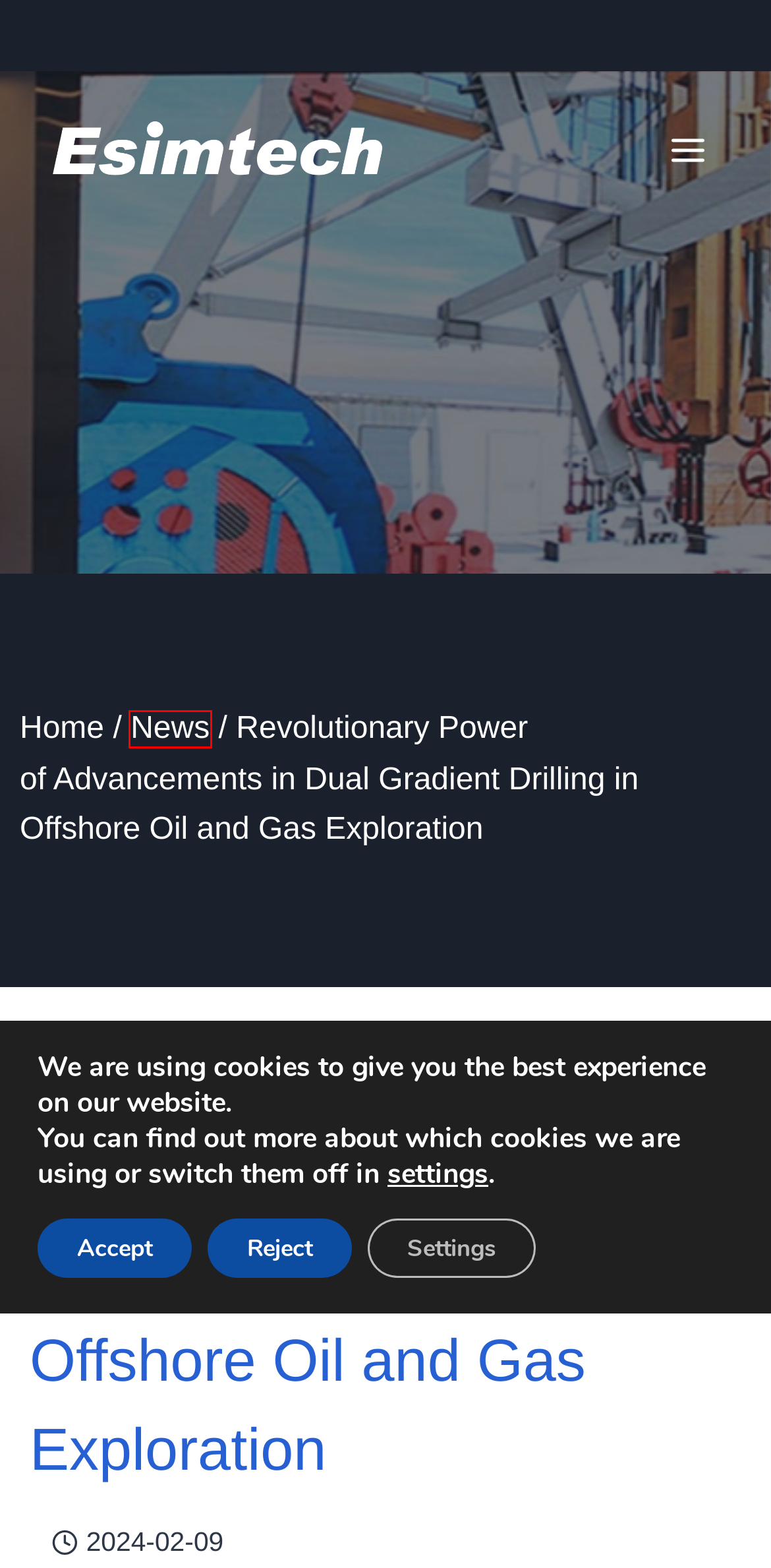Look at the screenshot of the webpage and find the element within the red bounding box. Choose the webpage description that best fits the new webpage that will appear after clicking the element. Here are the candidates:
A. Well Logging Simulator - Petroleum Simulation I Esimtech
B. What are the Challenges of Deepwater Oil and Gas Exploration - Esimtech
C. NEWS | Oil & Gas Simulator - China Petroleum Simulator I Esimtech
D. VR Emergency Simulator - Petrolem Industry | Esimtech
E. Oil &Gas Production and Transportation Simulator I Esimtech
F. Oil & Gas Simulator - China Petroleum Simulator I Esimtech
G. Oil & Gas Drilling Animation for Oil Drilling I Esimtech
H. Oil Well Intervention and Workover - Vivid 3D Animation I Esimtech

C